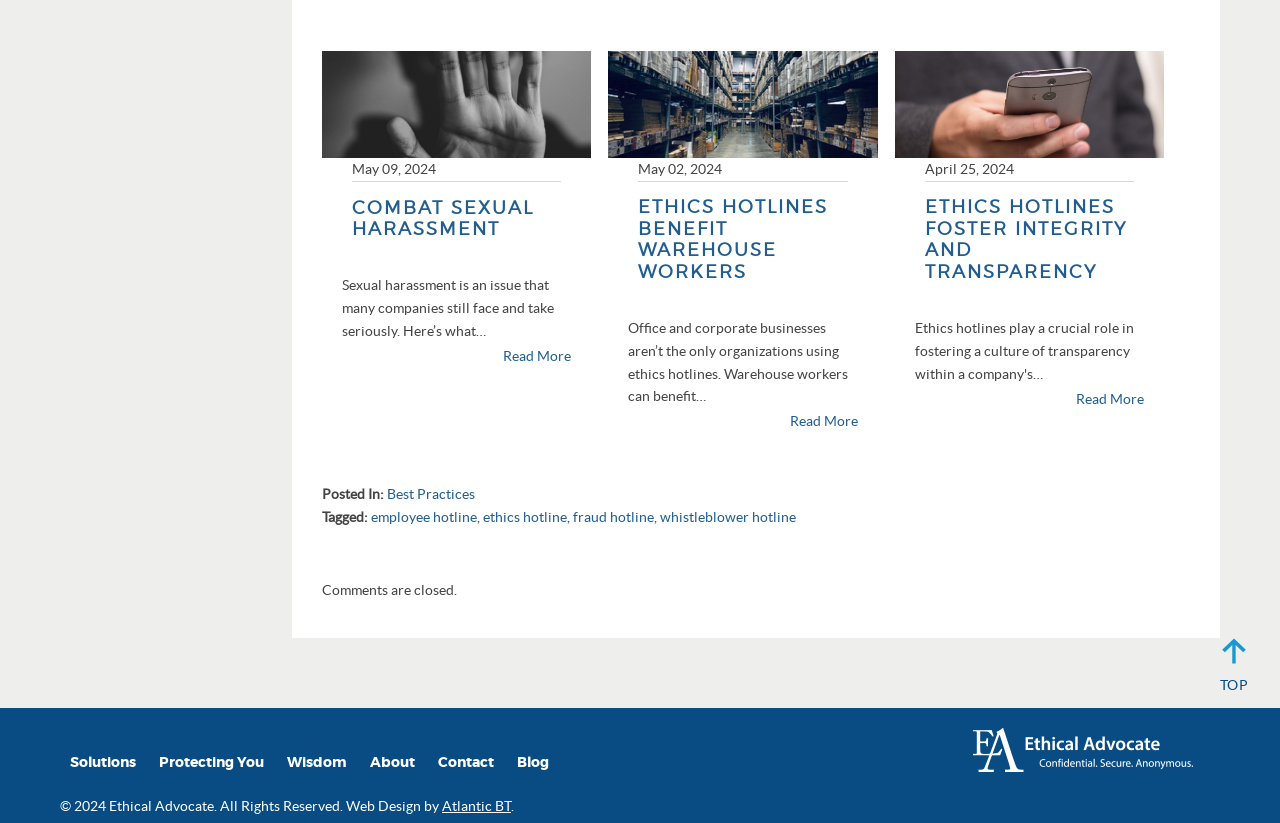From the webpage screenshot, predict the bounding box coordinates (top-left x, top-left y, bottom-right x, bottom-right y) for the UI element described here: Blog

[0.404, 0.915, 0.429, 0.939]